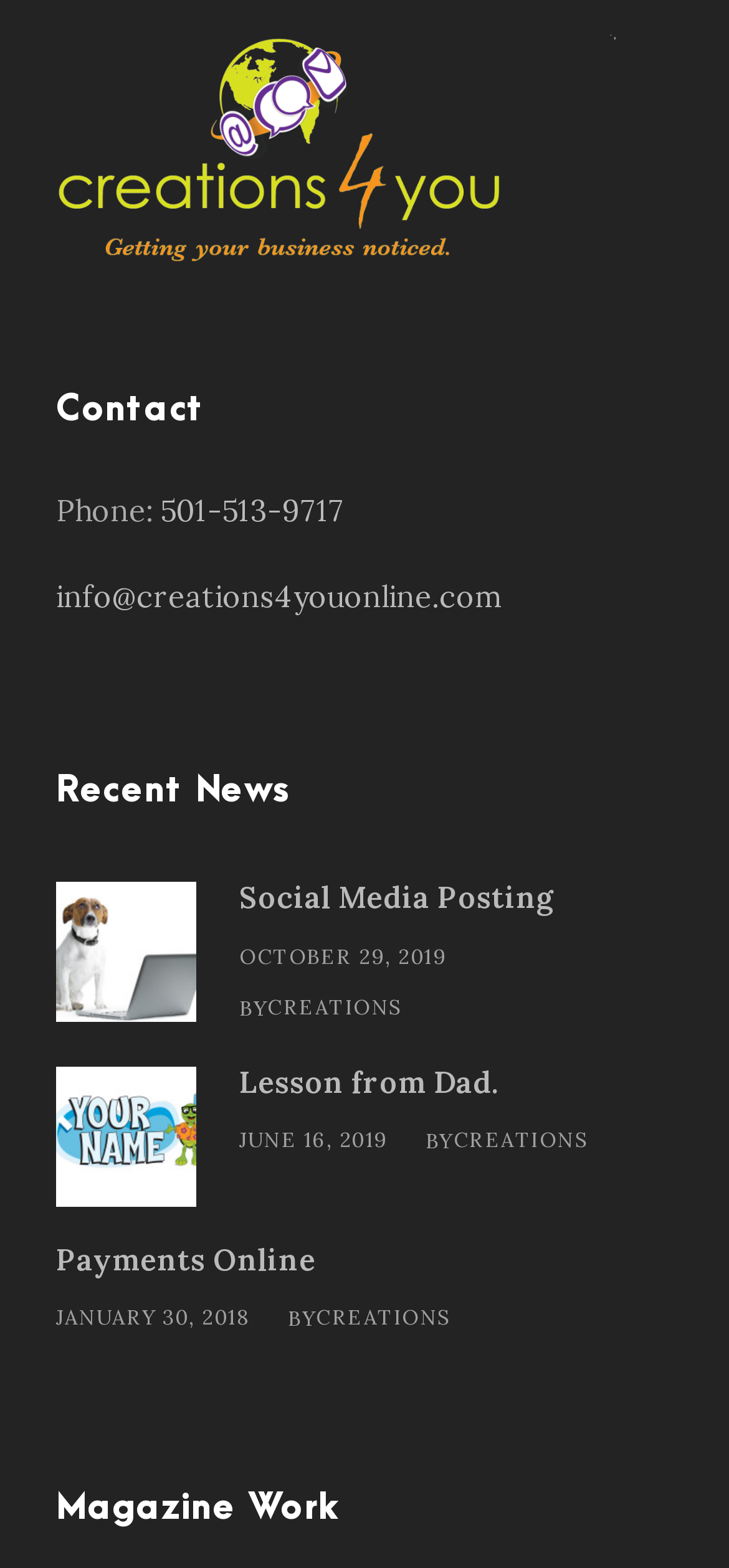Use the information in the screenshot to answer the question comprehensively: What is the category of the last section?

The last section is headed by 'Magazine Work', which suggests that it is a category or section related to the website's magazine work.